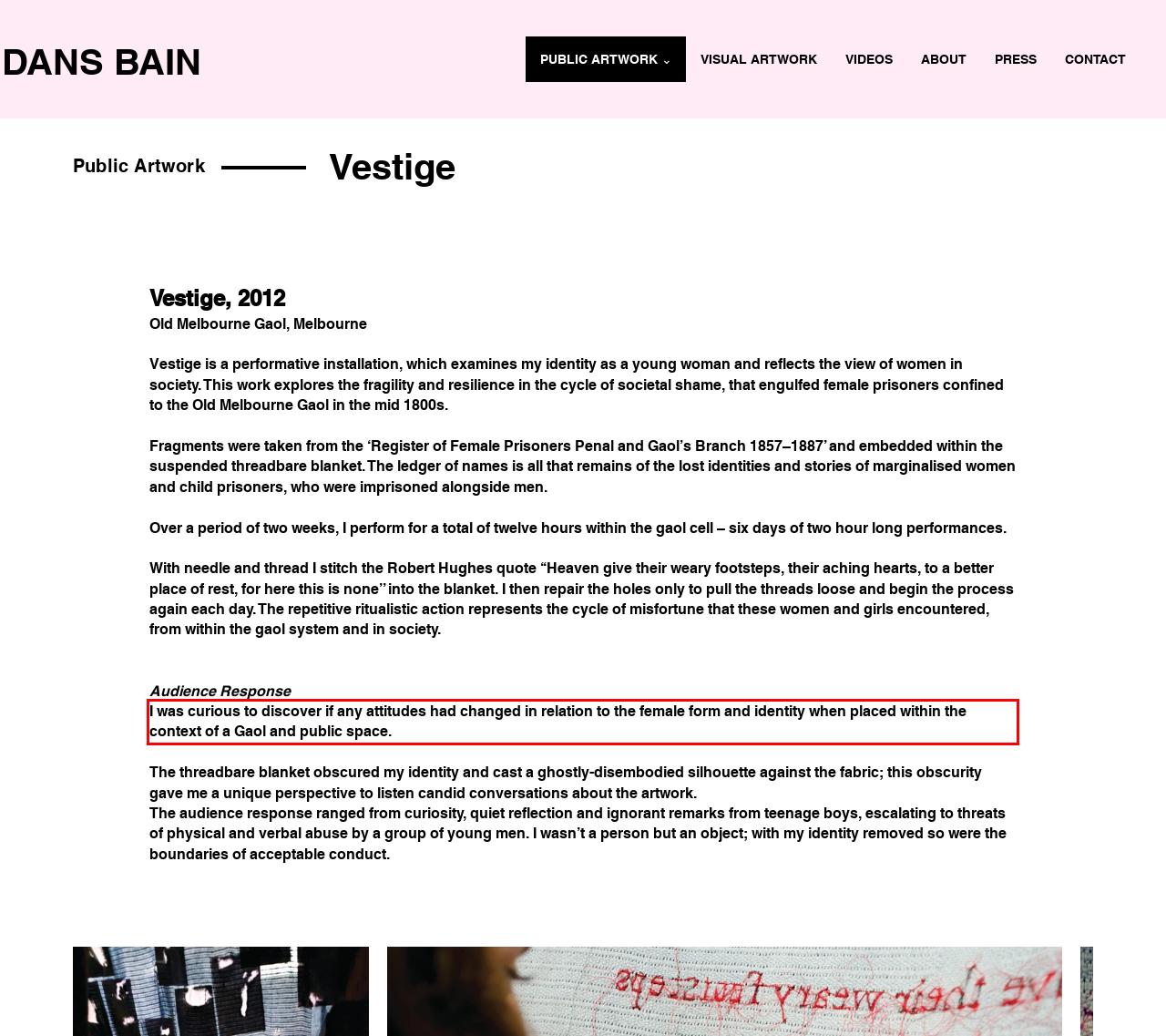Using OCR, extract the text content found within the red bounding box in the given webpage screenshot.

I was curious to discover if any attitudes had changed in relation to the female form and identity when placed within the context of a Gaol and public space.